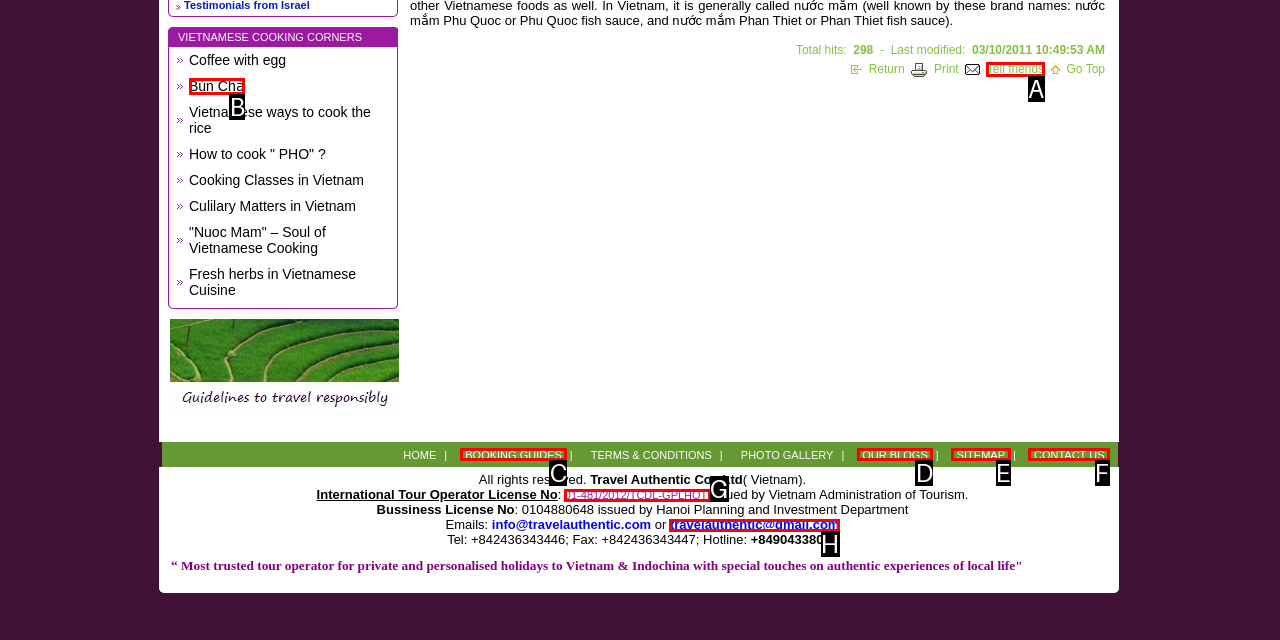Based on the description: Contact Us
Select the letter of the corresponding UI element from the choices provided.

F